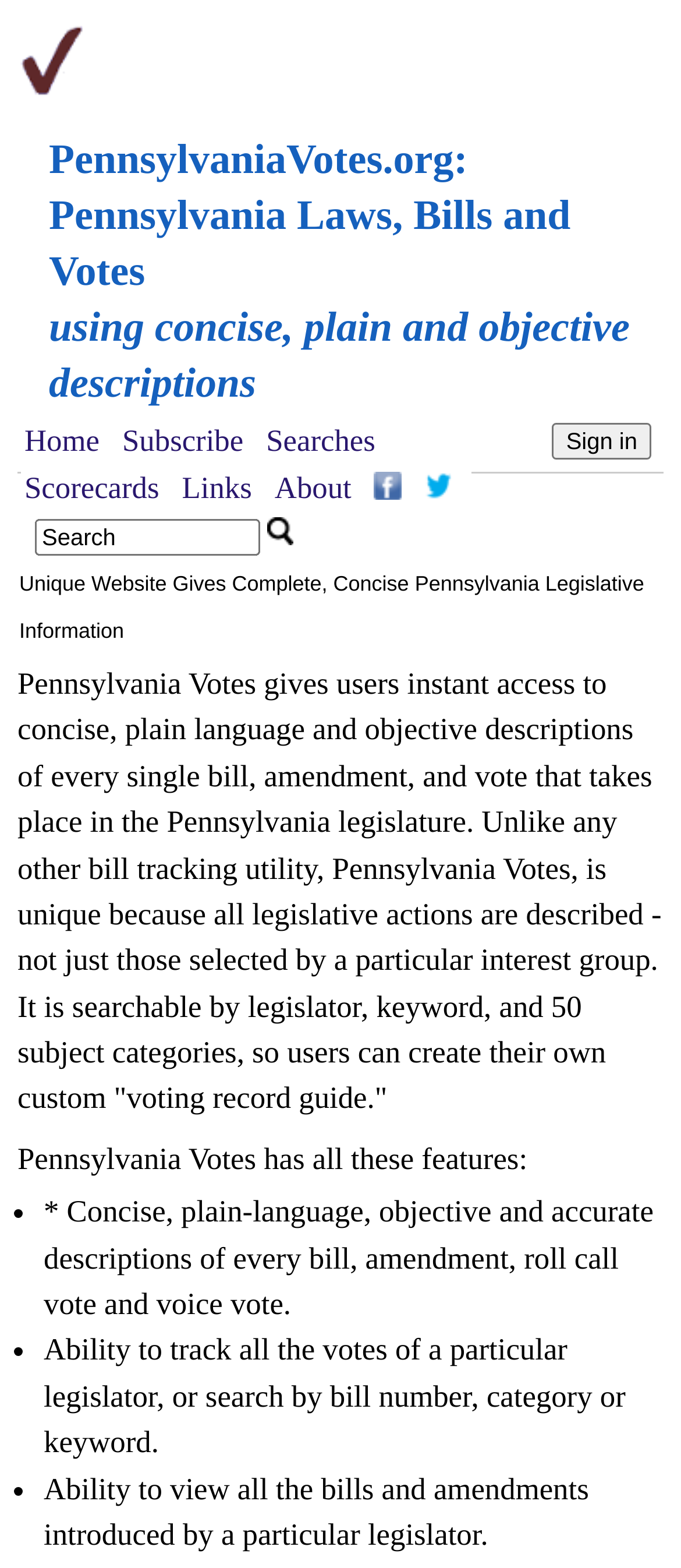Give a detailed explanation of the elements present on the webpage.

The webpage is titled "Pennsylvania Votes" and appears to be a website providing information on Pennsylvania laws, bills, and votes. At the top left, there is a checkmark icon with a link, followed by a link to the website's description. On the top right, there are several links, including "Sign in", "Home", "Subscribe", and social media links to Facebook and Twitter.

Below these links, there is a search bar with a "Search" label and a "Submit" button. To the left of the search bar, there are links to "Scorecards", "Links", and "About". 

The main content of the webpage is a heading that reads "Unique Website Gives Complete, Concise Pennsylvania Legislative Information". Below this heading, there is a paragraph describing the website's features, including providing concise and objective descriptions of every bill, amendment, and vote in the Pennsylvania legislature. 

The webpage also lists the website's features in bullet points, including concise descriptions of bills and votes, the ability to track votes by legislator or search by bill number, category, or keyword, and the ability to view all bills and amendments introduced by a particular legislator.